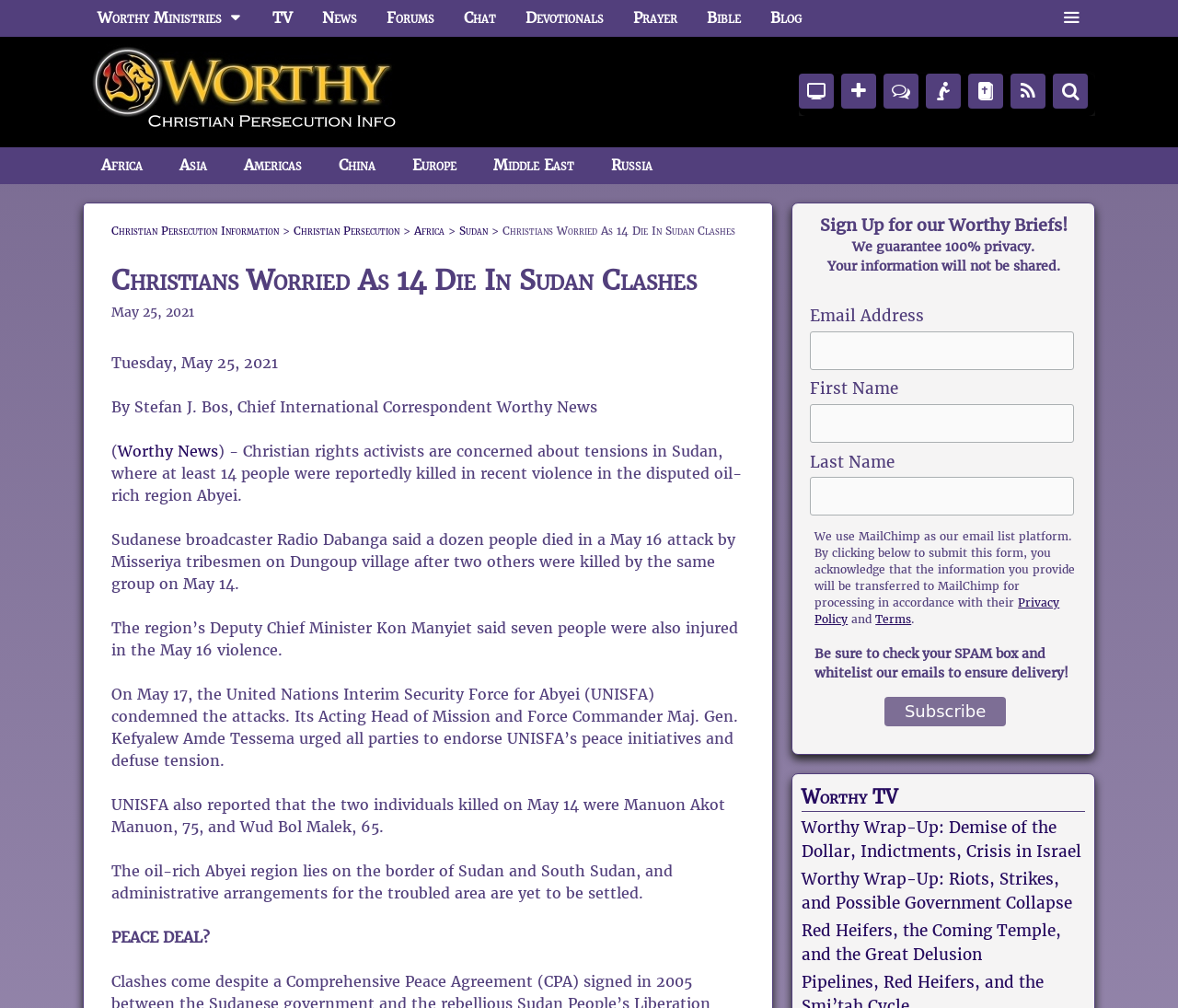Please determine the bounding box coordinates of the section I need to click to accomplish this instruction: "Click on the 'Search' link".

[0.894, 0.073, 0.923, 0.108]